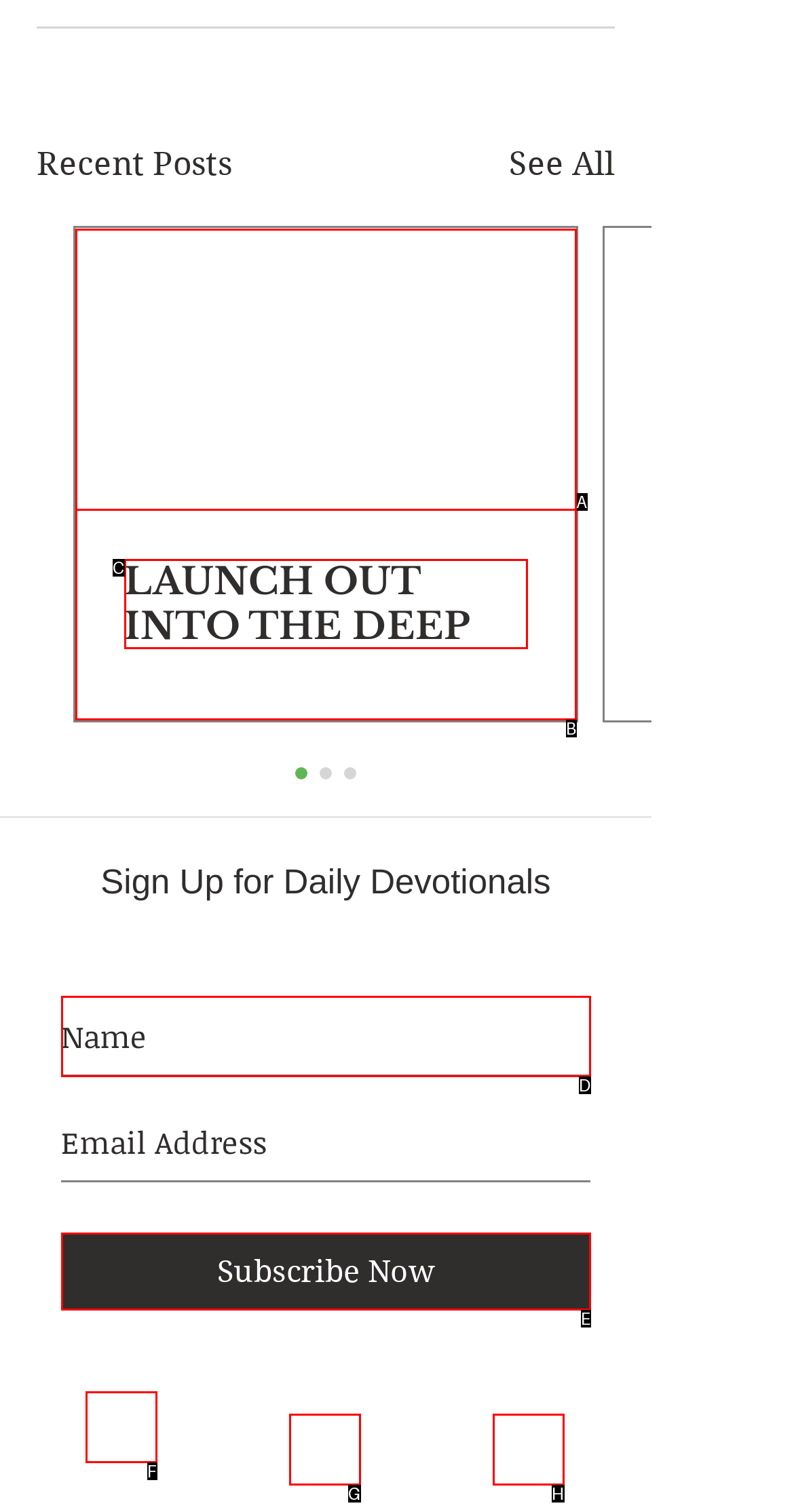For the given instruction: Enter your name, determine which boxed UI element should be clicked. Answer with the letter of the corresponding option directly.

D